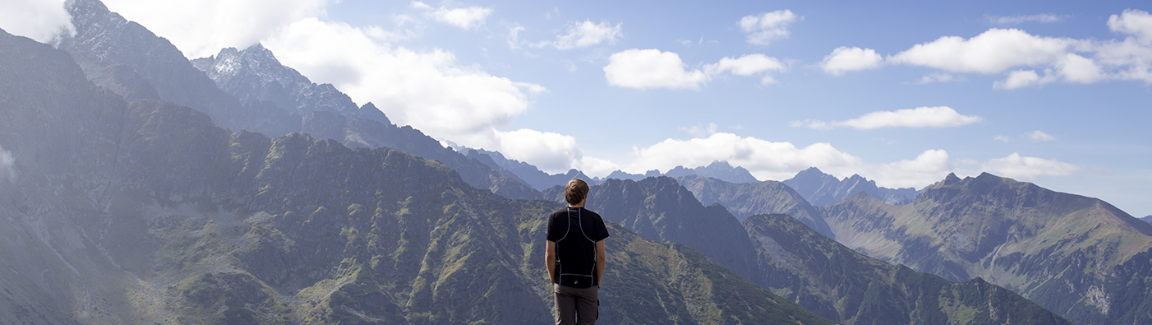Give a thorough explanation of the elements present in the image.

The image captures a serene mountain landscape, featuring a lone hiker in the foreground. The person stands with their back to the viewer, gazing out over a panorama of majestic mountain ranges, which are bathed in natural sunlight. Lush greenery spreads across the lower slopes, contrasting beautifully with the rugged, rocky peaks adorned with patches of snow. The sky above is bright and expansive, dotted with fluffy white clouds, adding to the overall sense of tranquility and adventure. This scene encapsulates the spirit of exploration and the breathtaking beauty of nature, inviting one to reflect on the journey and the stunning vistas that await in the great outdoors.